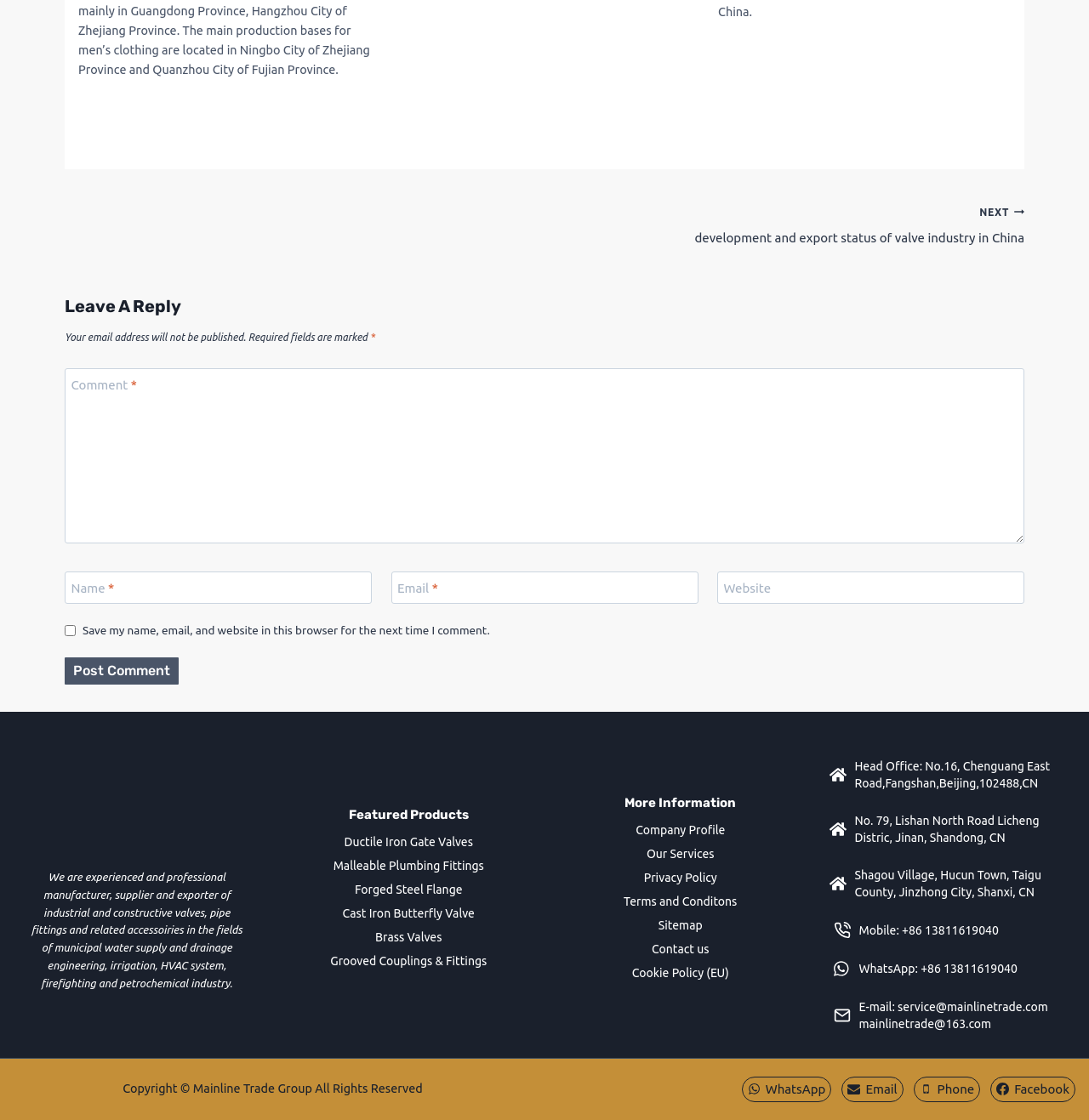How can I contact the company?
Carefully analyze the image and provide a detailed answer to the question.

The company provides multiple contact methods, including phone number (+86 13811619040), WhatsApp (+86 13811619040), and email addresses (service@mainlinetrade.com and mainlinetrade@163.com).